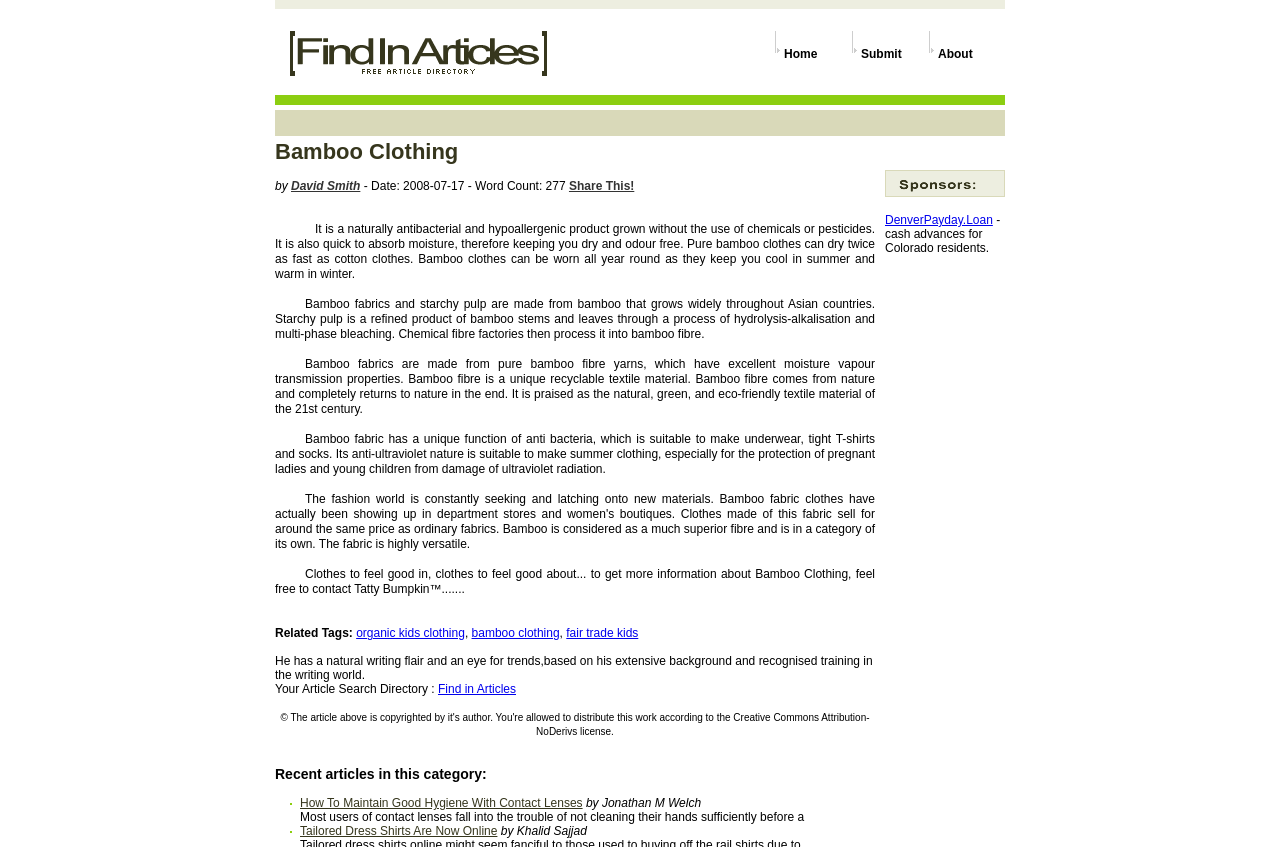What is a suitable use for bamboo fabric?
From the screenshot, provide a brief answer in one word or phrase.

underwear and summer clothing